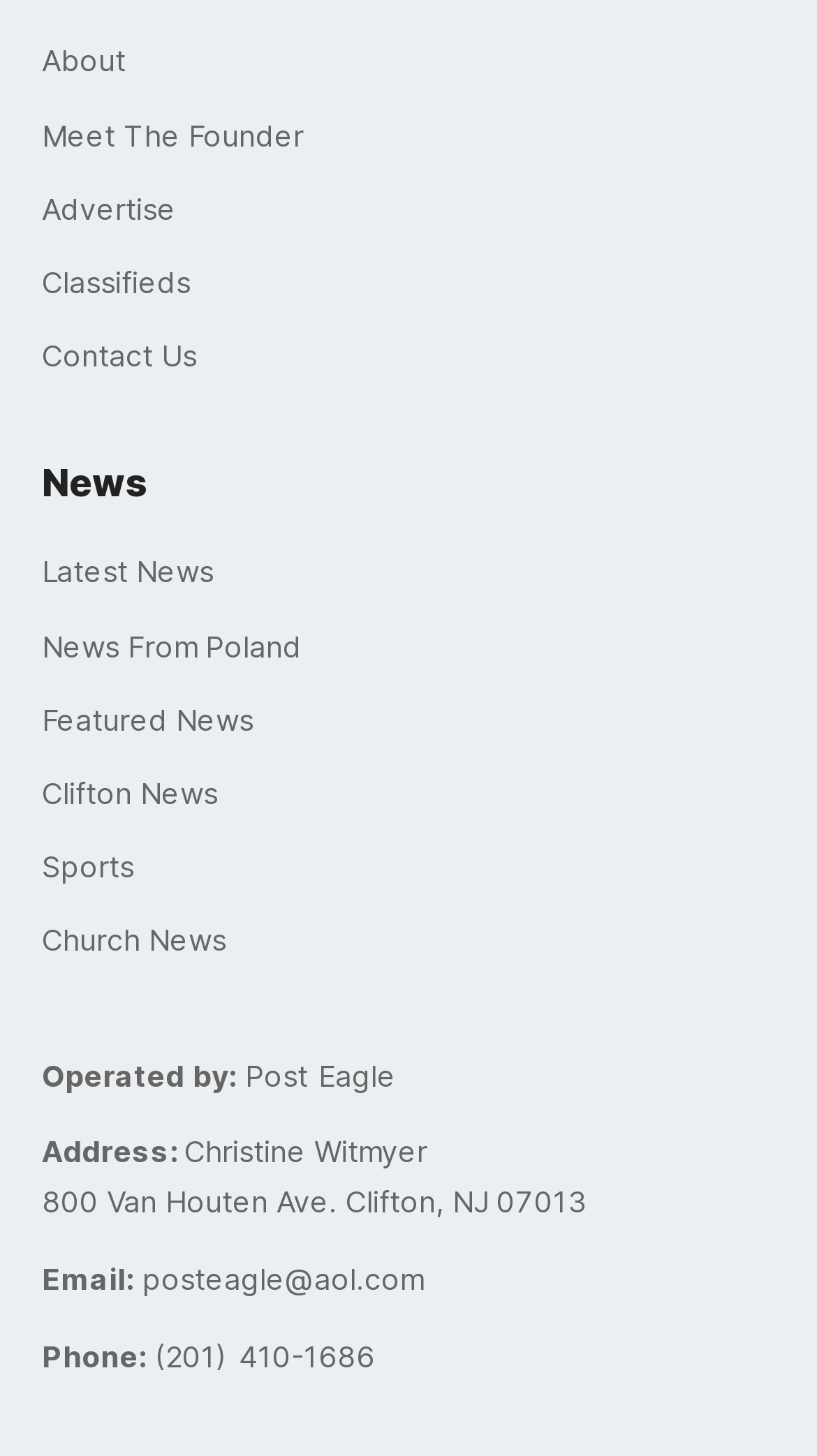Could you locate the bounding box coordinates for the section that should be clicked to accomplish this task: "Click the Main Menu button".

None